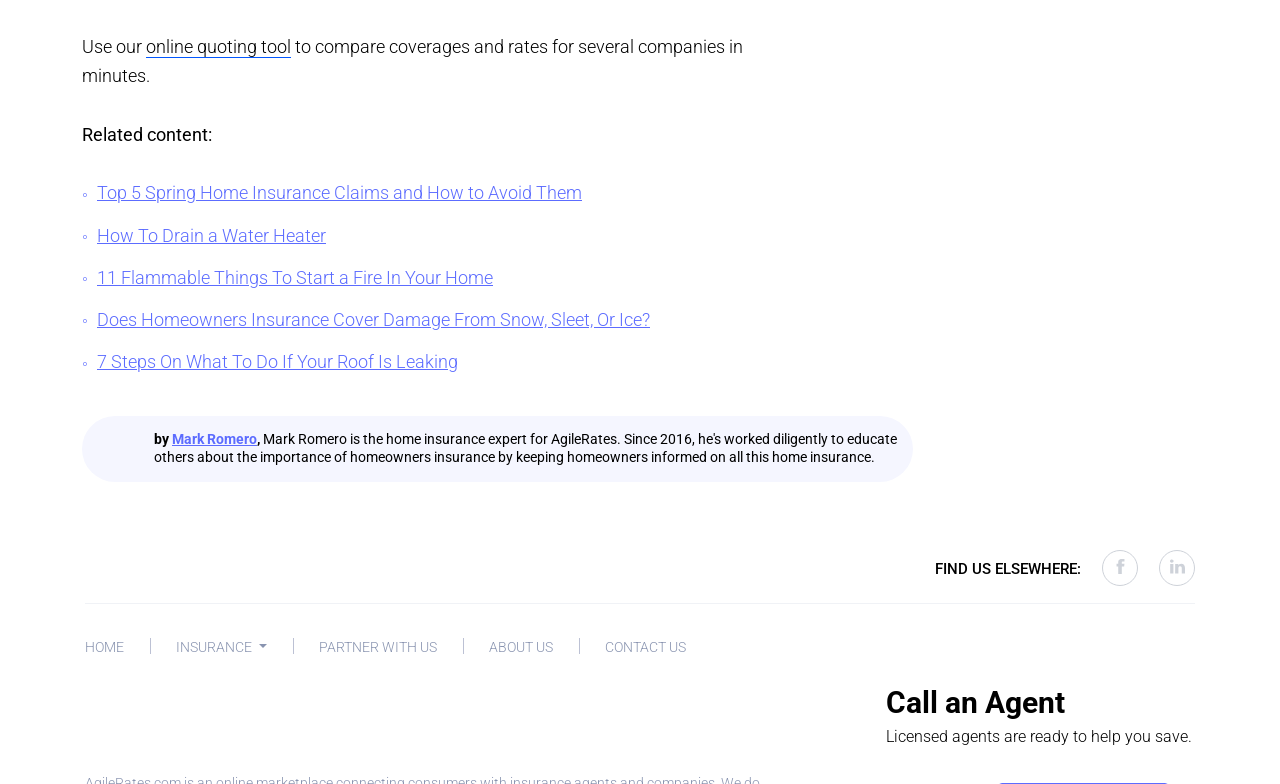Extract the bounding box coordinates for the described element: "online quoting tool". The coordinates should be represented as four float numbers between 0 and 1: [left, top, right, bottom].

[0.114, 0.046, 0.227, 0.074]